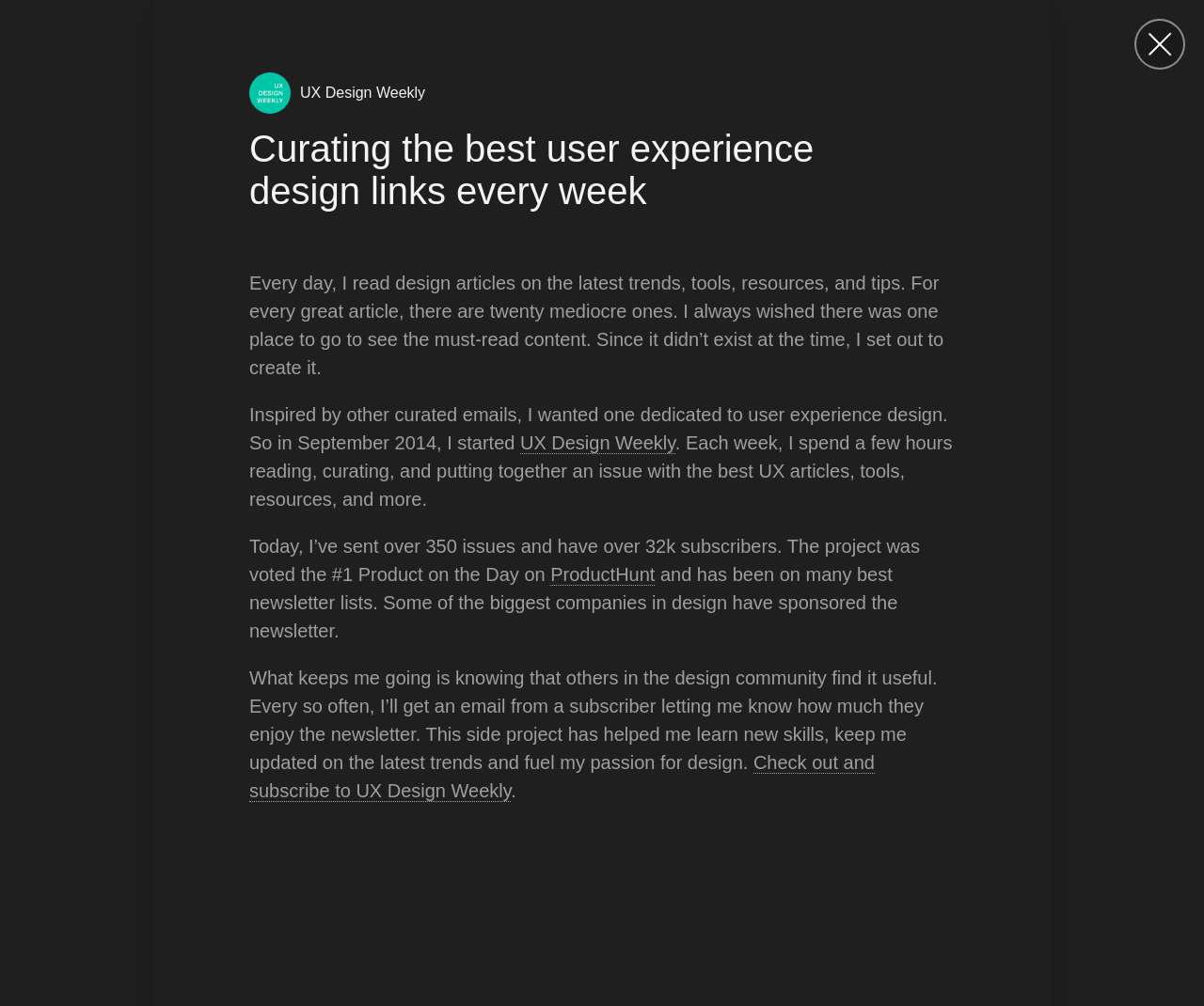Determine the main heading text of the webpage.

Curating the best user experience design links every week